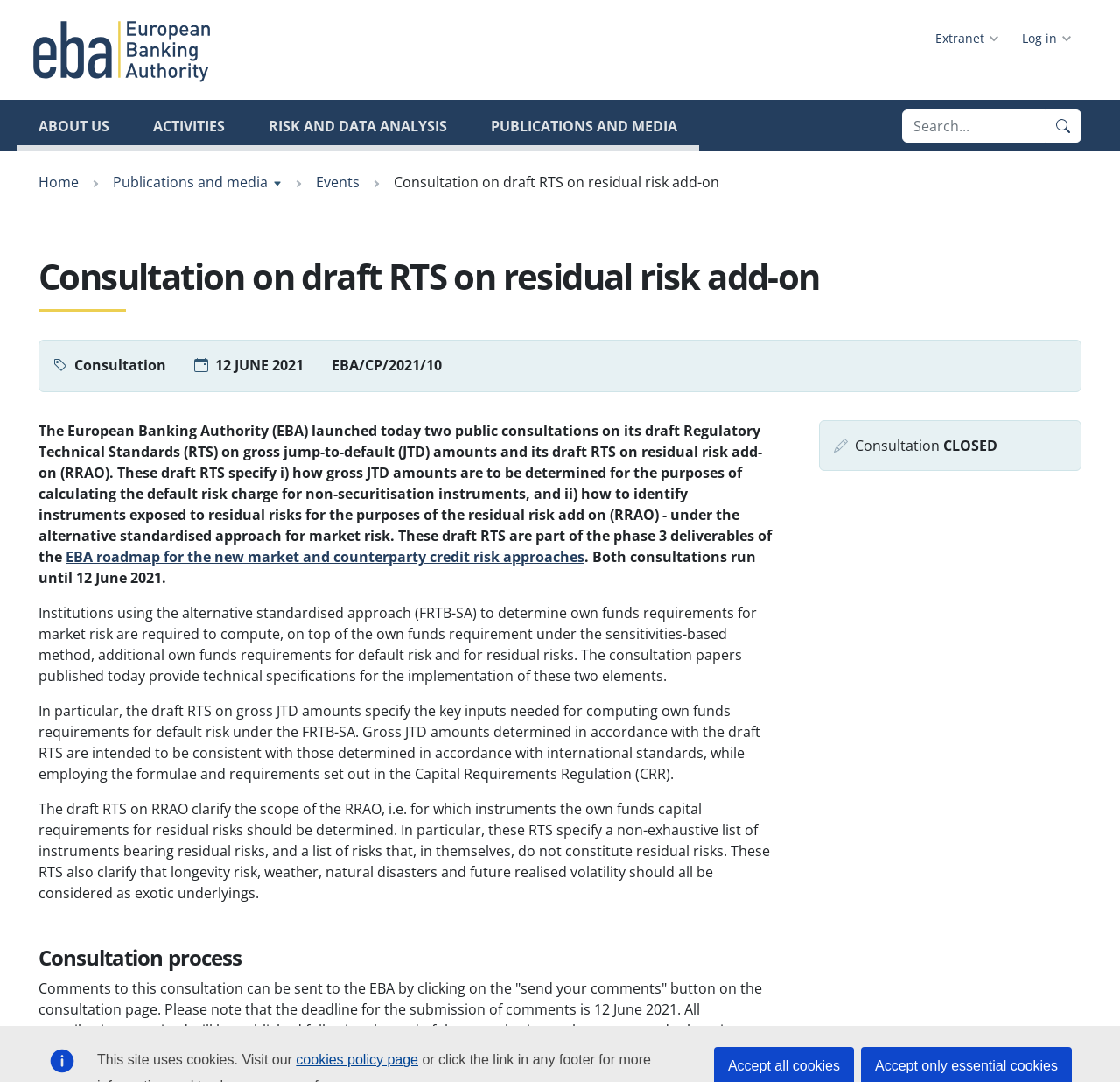Please identify the primary heading of the webpage and give its text content.

Consultation on draft RTS on residual risk add-on